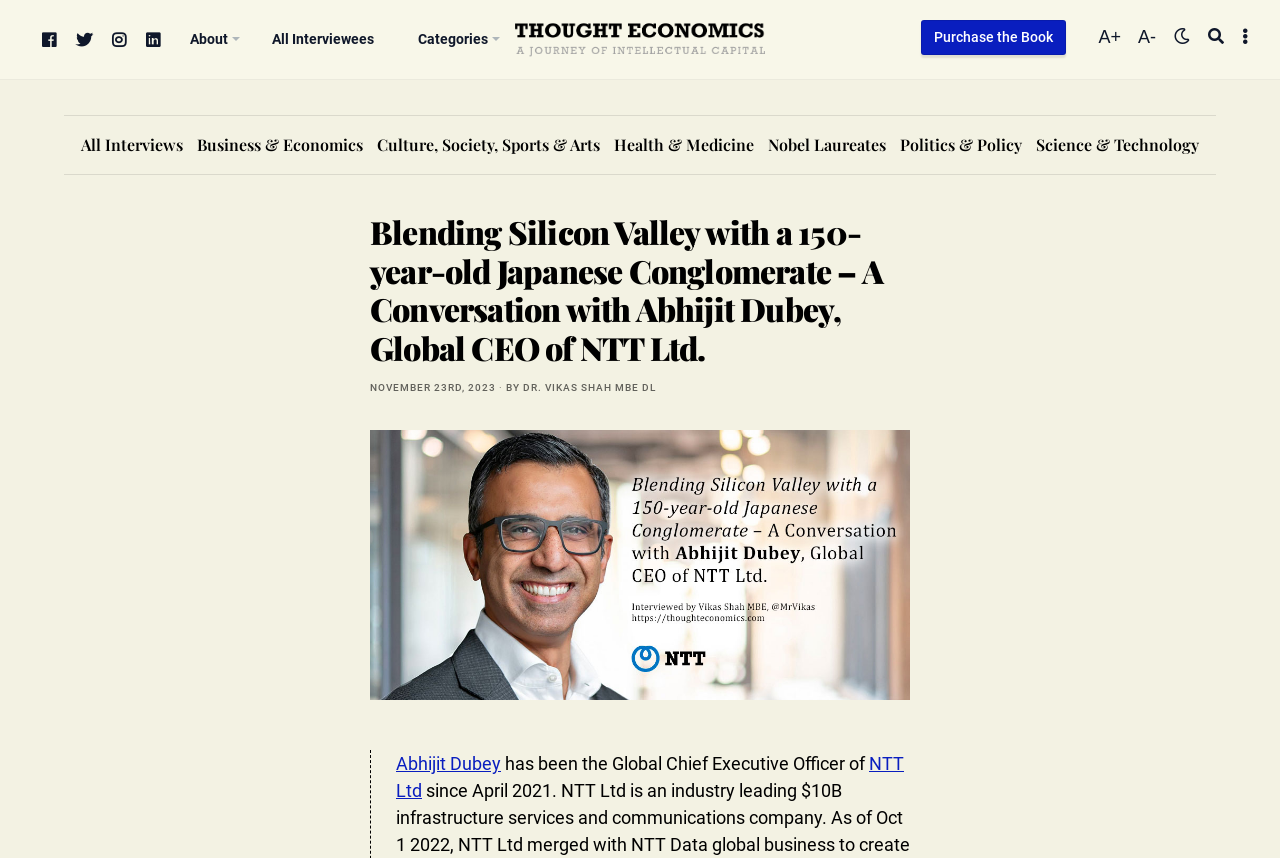Please identify the bounding box coordinates of the element I should click to complete this instruction: 'Visit Abhijit Dubey's page'. The coordinates should be given as four float numbers between 0 and 1, like this: [left, top, right, bottom].

[0.309, 0.878, 0.391, 0.902]